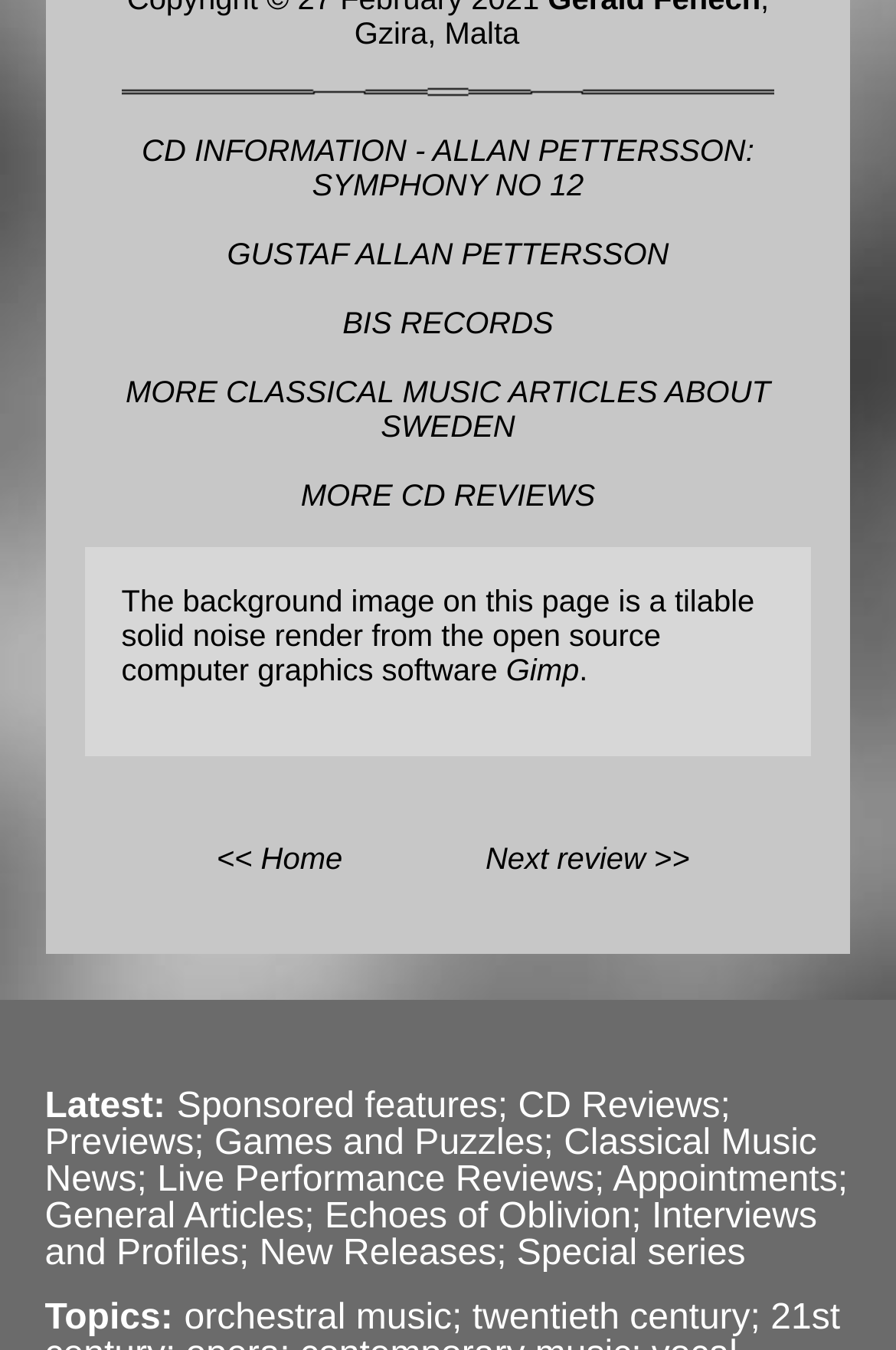Determine the bounding box coordinates of the clickable element necessary to fulfill the instruction: "Go to the next review". Provide the coordinates as four float numbers within the 0 to 1 range, i.e., [left, top, right, bottom].

[0.542, 0.622, 0.77, 0.648]